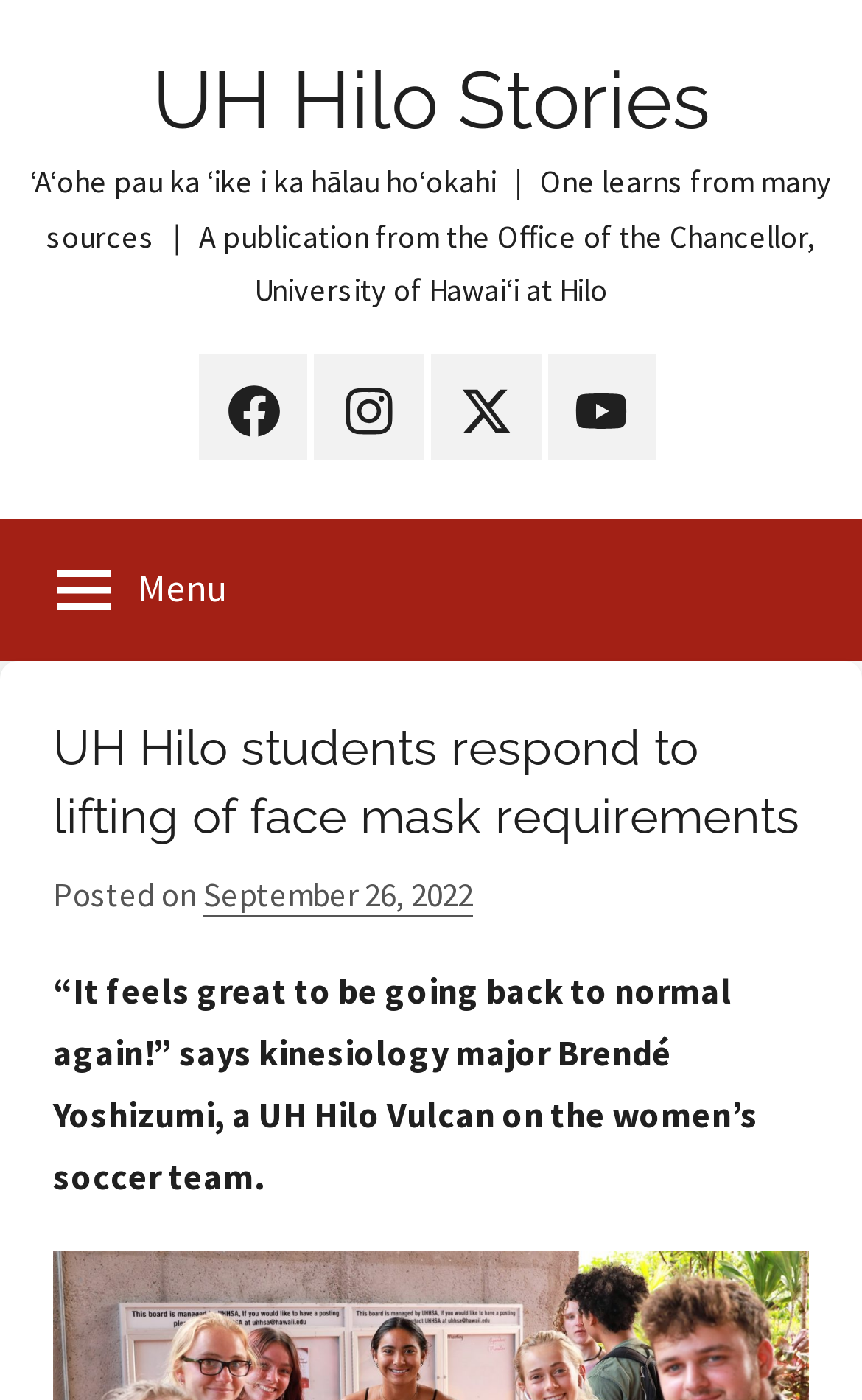Bounding box coordinates must be specified in the format (top-left x, top-left y, bottom-right x, bottom-right y). All values should be floating point numbers between 0 and 1. What are the bounding box coordinates of the UI element described as: September 26, 2022January 12, 2024

[0.236, 0.623, 0.549, 0.655]